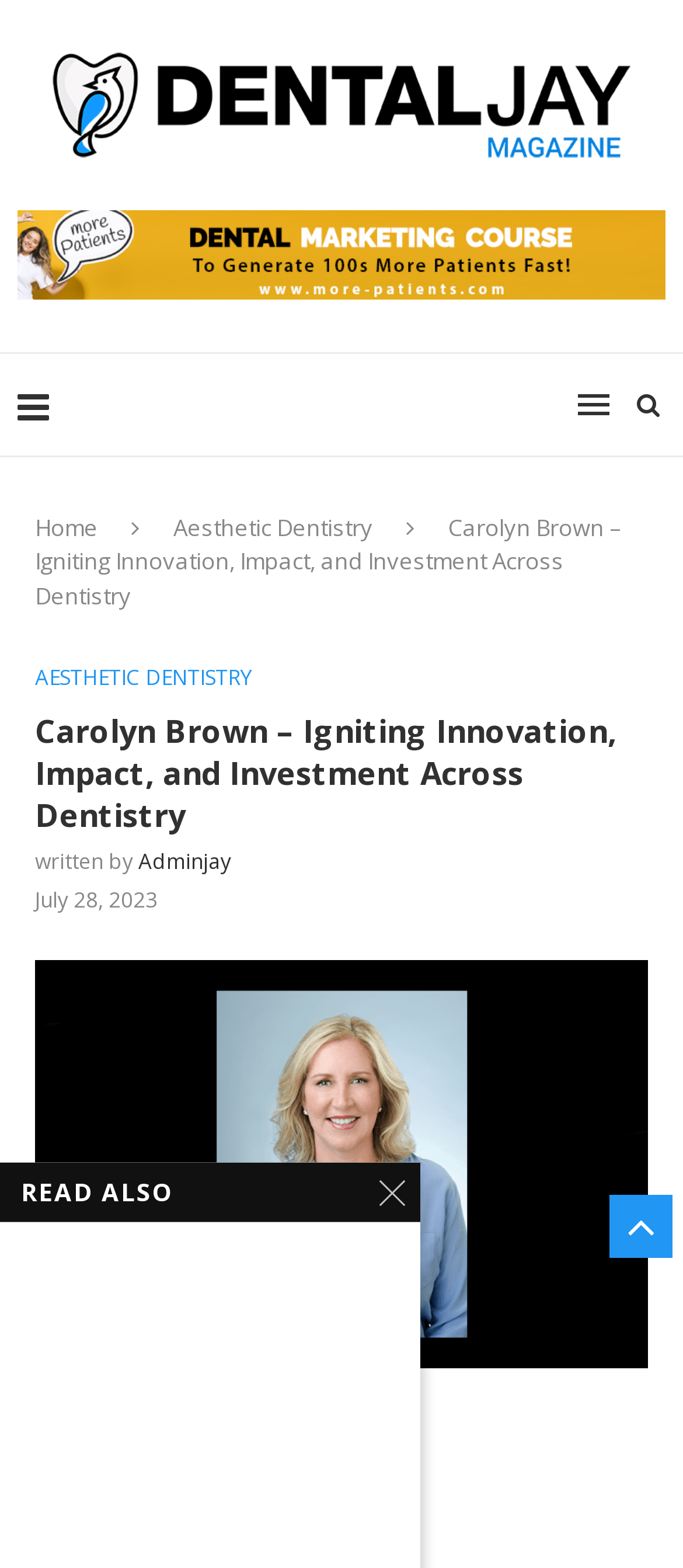How many images are there in the banner section?
Give a comprehensive and detailed explanation for the question.

I found one image in the banner section by looking at the image element with the description 'Banner', which indicates that there is one image in this section.